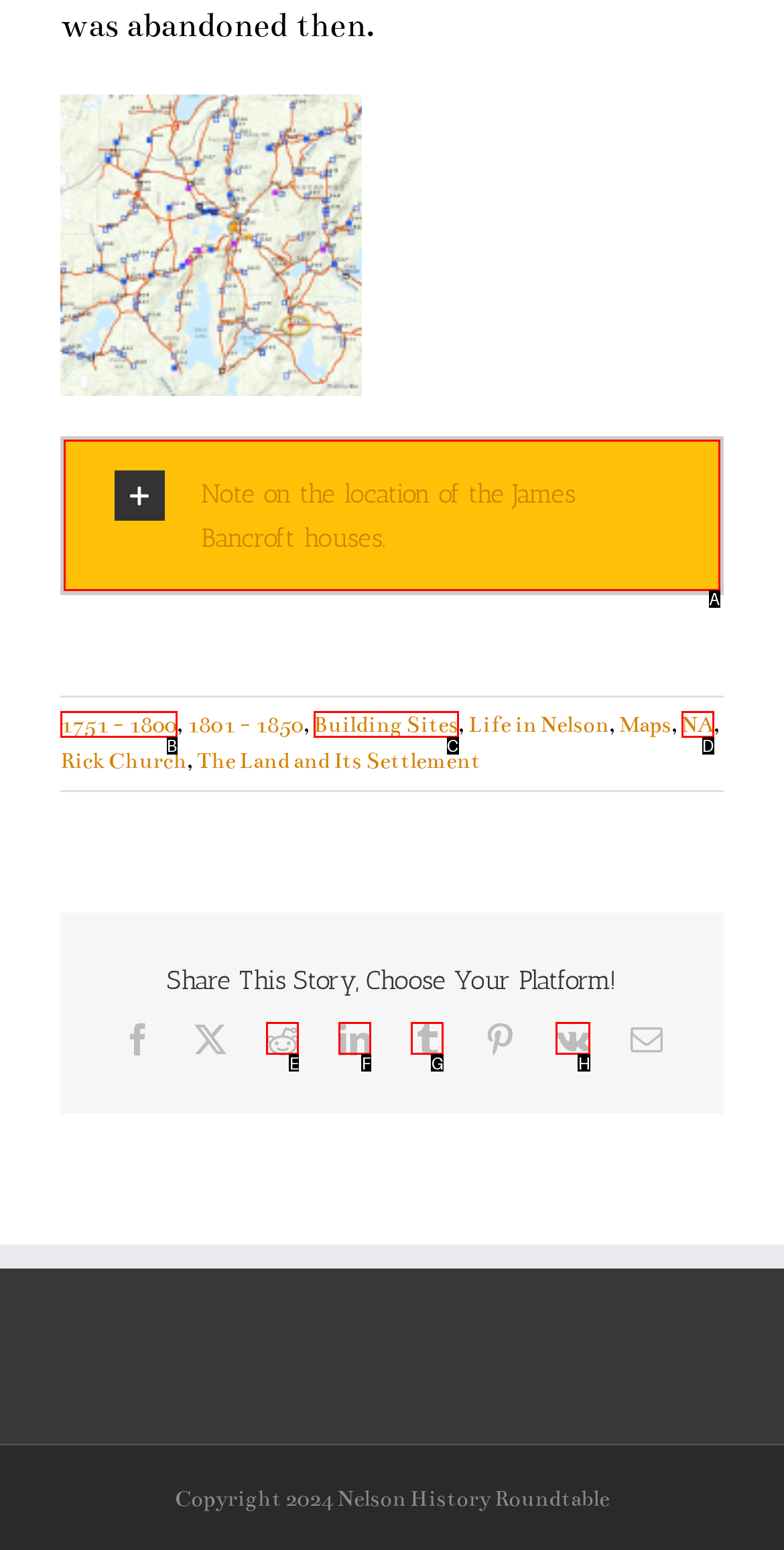Select the proper HTML element to perform the given task: call 678-234-8890 Answer with the corresponding letter from the provided choices.

None